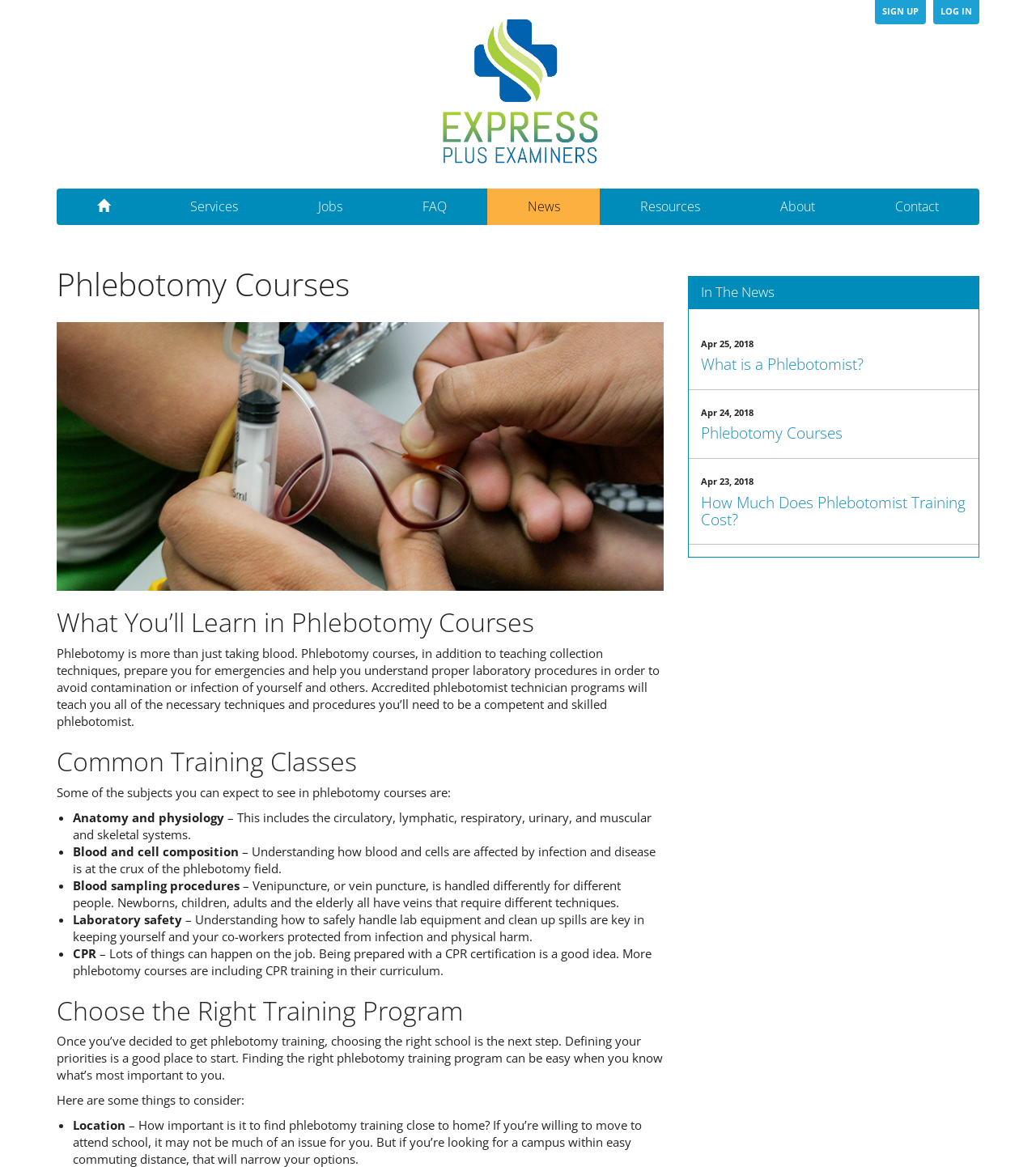Please identify the bounding box coordinates of the element on the webpage that should be clicked to follow this instruction: "Go to Services". The bounding box coordinates should be given as four float numbers between 0 and 1, formatted as [left, top, right, bottom].

[0.145, 0.162, 0.268, 0.193]